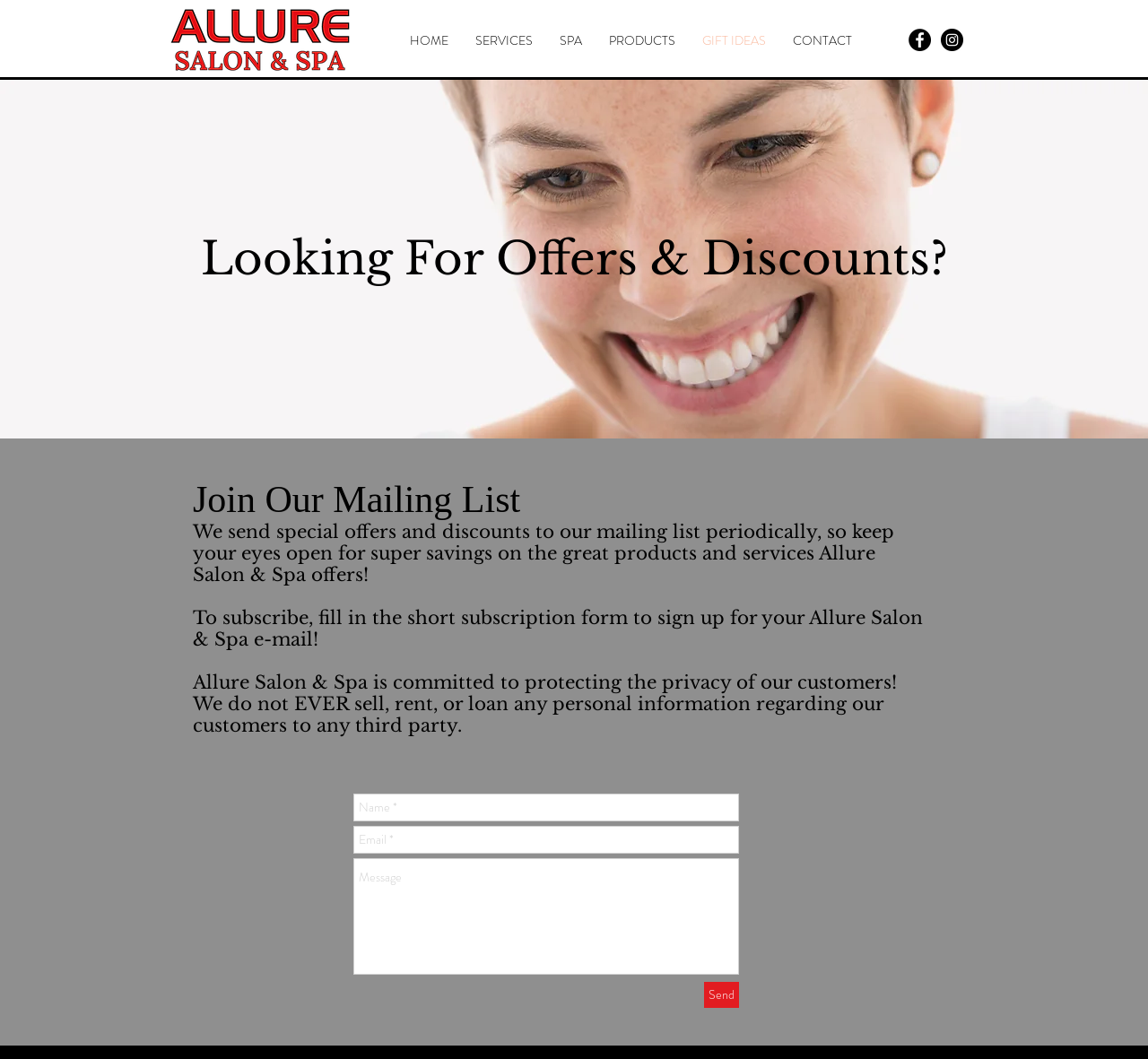Determine the bounding box coordinates of the UI element described below. Use the format (top-left x, top-left y, bottom-right x, bottom-right y) with floating point numbers between 0 and 1: GIFT IDEAS

[0.6, 0.026, 0.679, 0.051]